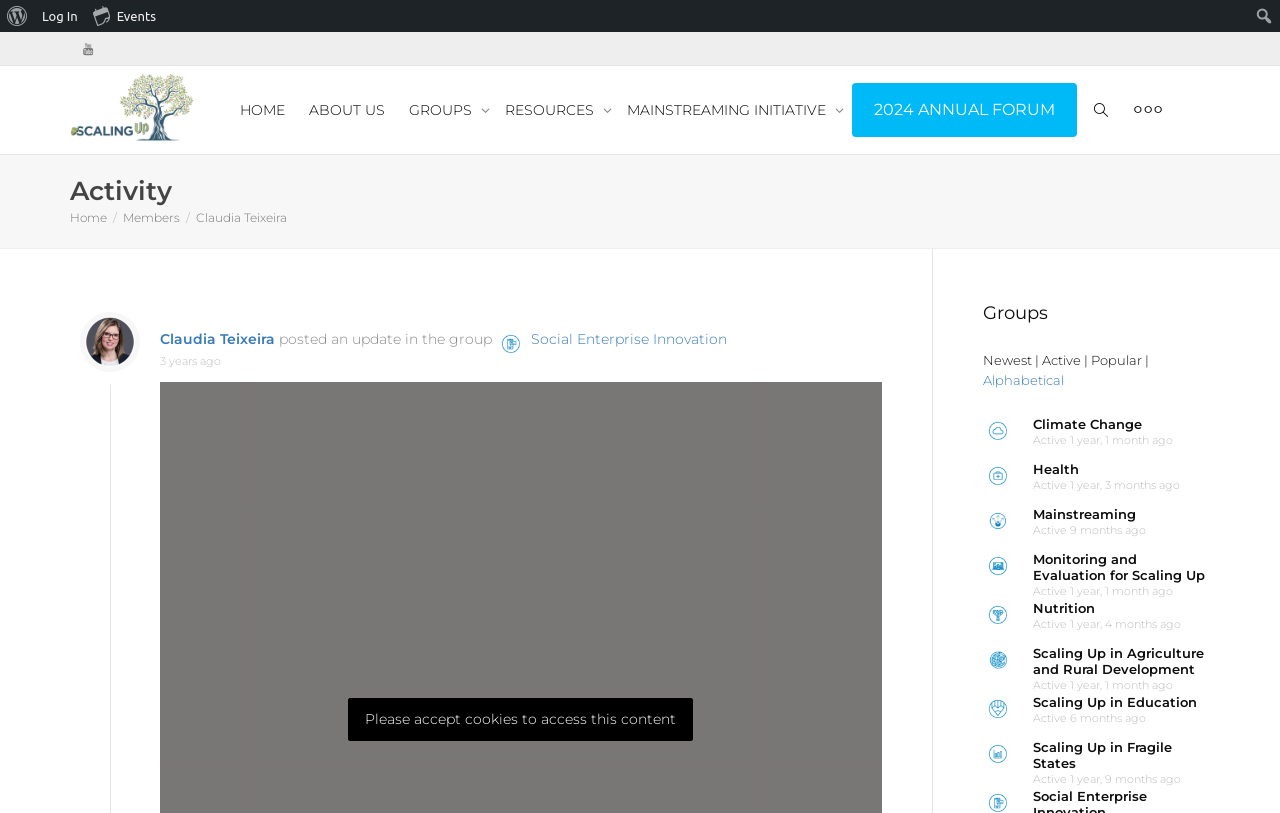Please provide a brief answer to the question using only one word or phrase: 
How long ago did Claudia Teixeira post an update in the group?

3 years ago